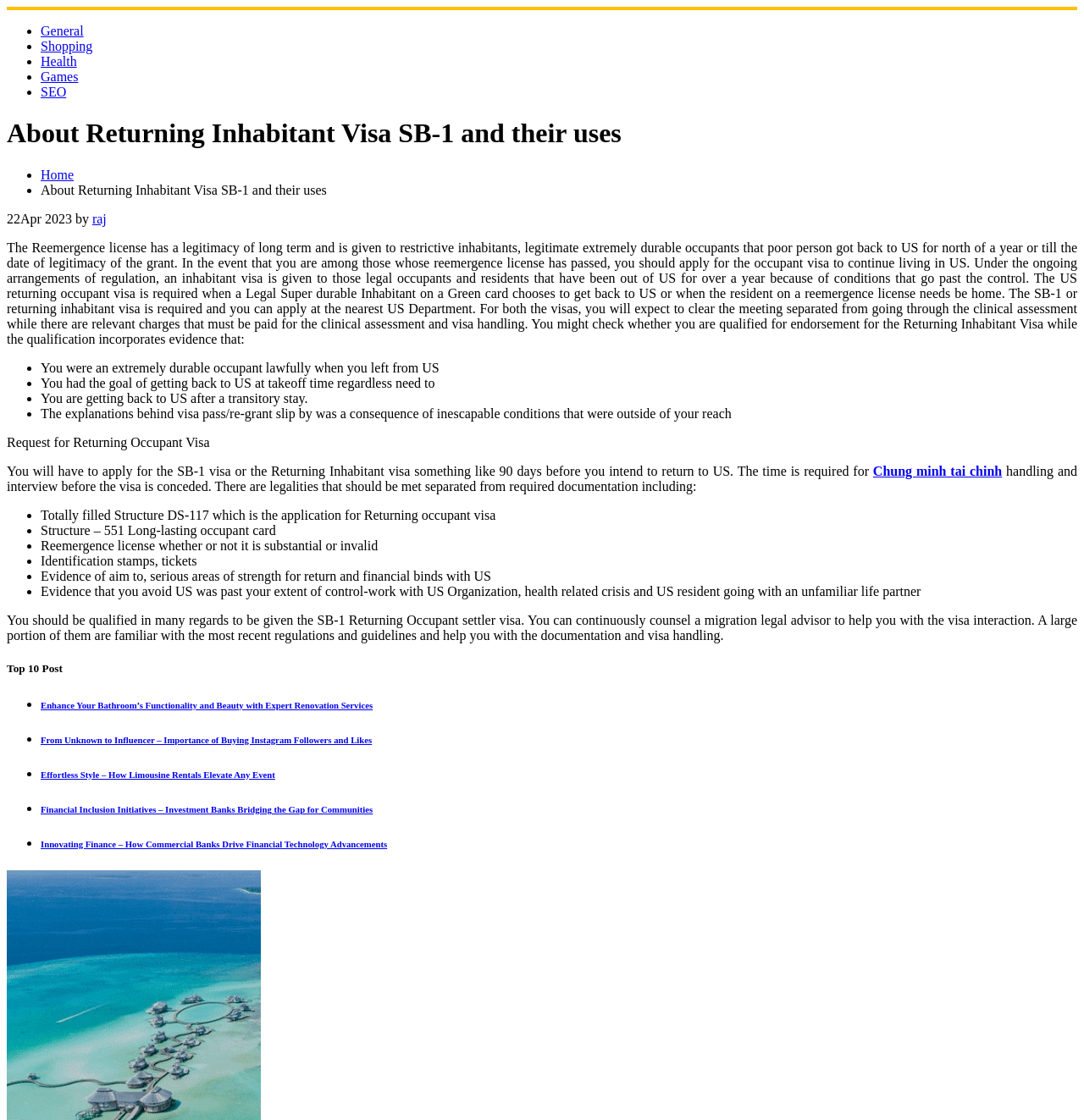Identify the bounding box coordinates for the element that needs to be clicked to fulfill this instruction: "Click on 'Chung minh tai chinh' link". Provide the coordinates in the format of four float numbers between 0 and 1: [left, top, right, bottom].

[0.805, 0.414, 0.924, 0.427]